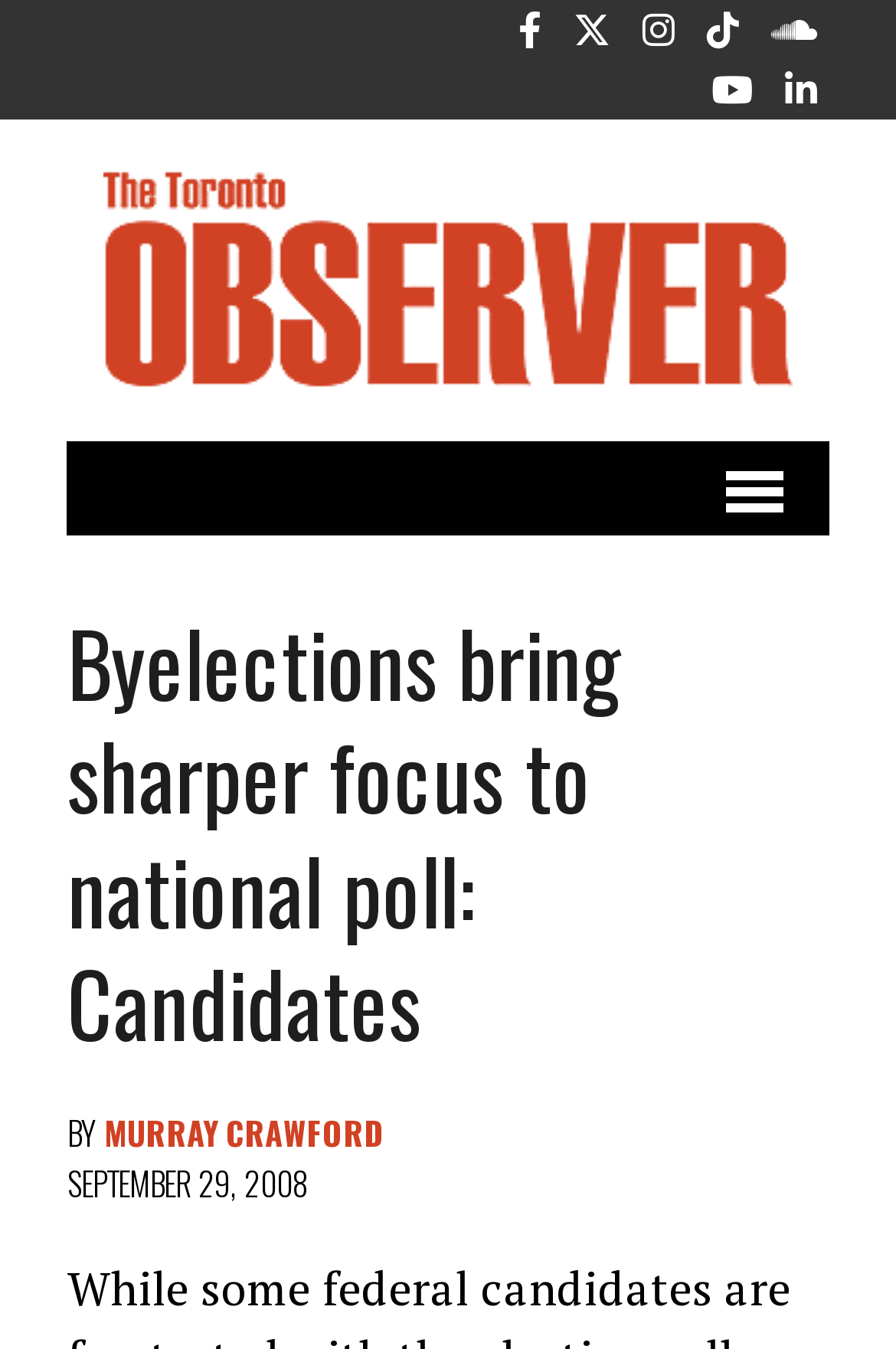Determine the bounding box coordinates for the clickable element to execute this instruction: "Learn more about TraditionalBodywork.com". Provide the coordinates as four float numbers between 0 and 1, i.e., [left, top, right, bottom].

None